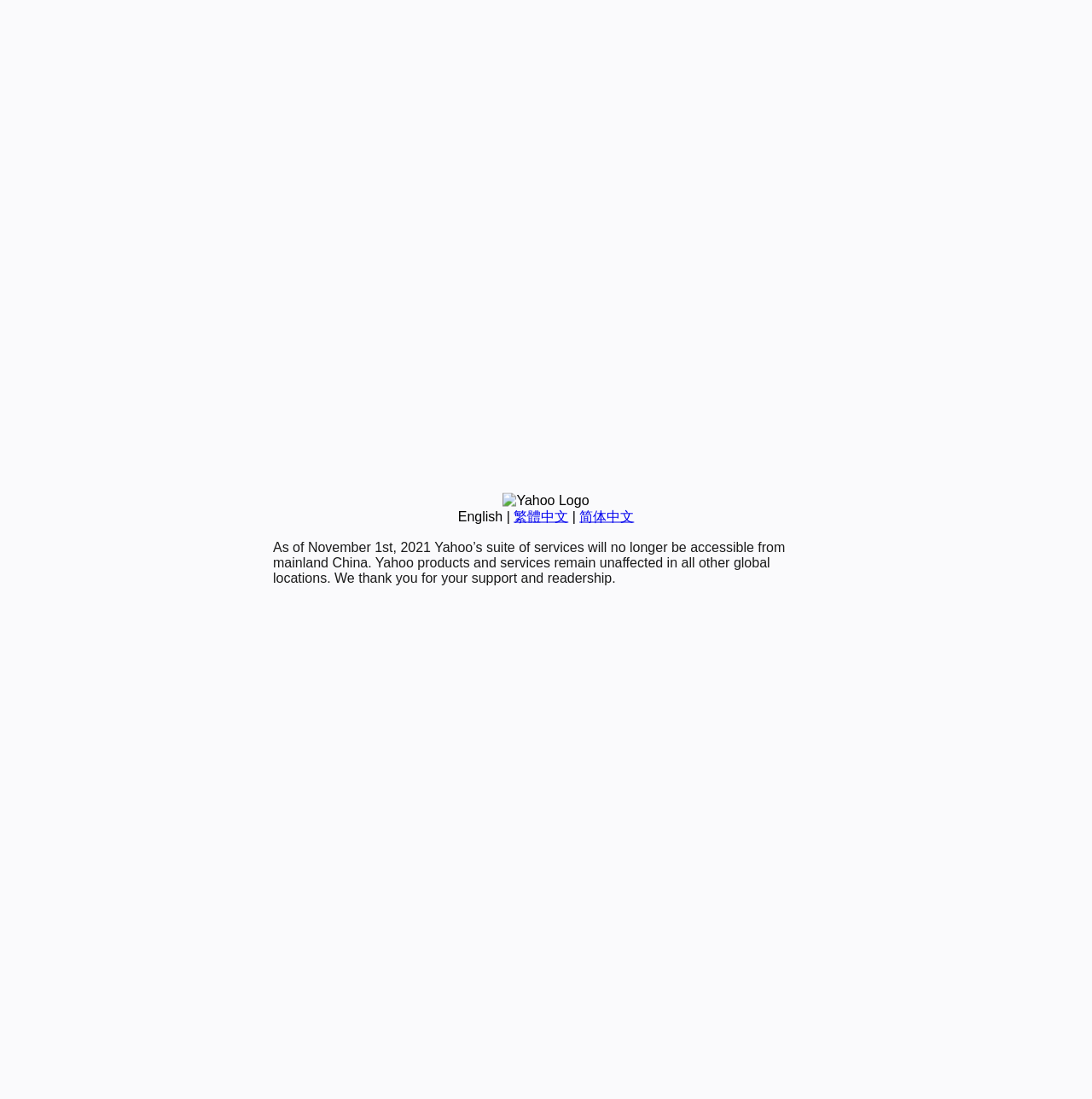For the following element description, predict the bounding box coordinates in the format (top-left x, top-left y, bottom-right x, bottom-right y). All values should be floating point numbers between 0 and 1. Description: 简体中文

[0.531, 0.463, 0.581, 0.476]